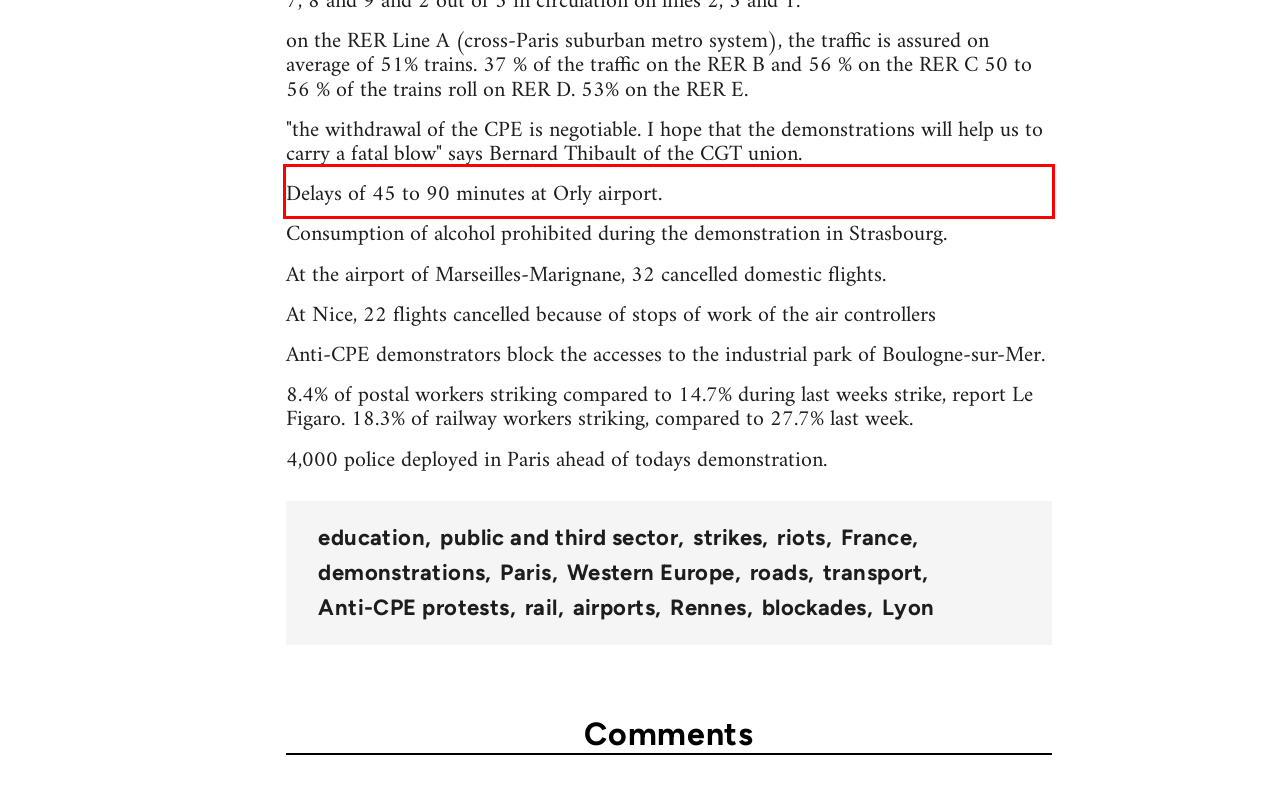You are given a screenshot showing a webpage with a red bounding box. Perform OCR to capture the text within the red bounding box.

"the withdrawal of the CPE is negotiable. I hope that the demonstrations will help us to carry a fatal blow" says Bernard Thibault of the CGT union.